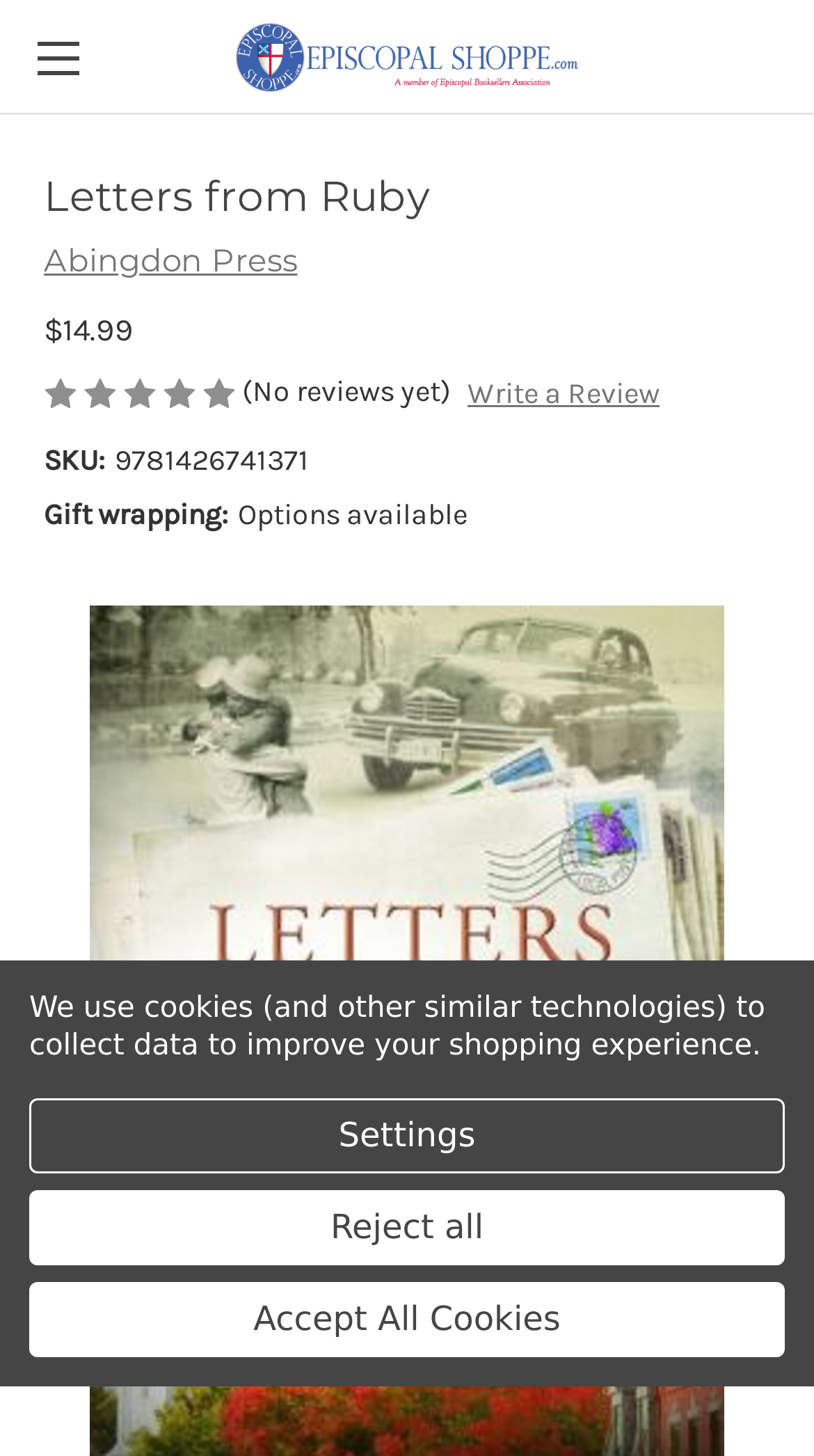Answer the following inquiry with a single word or phrase:
Is gift wrapping available for the product?

Options available